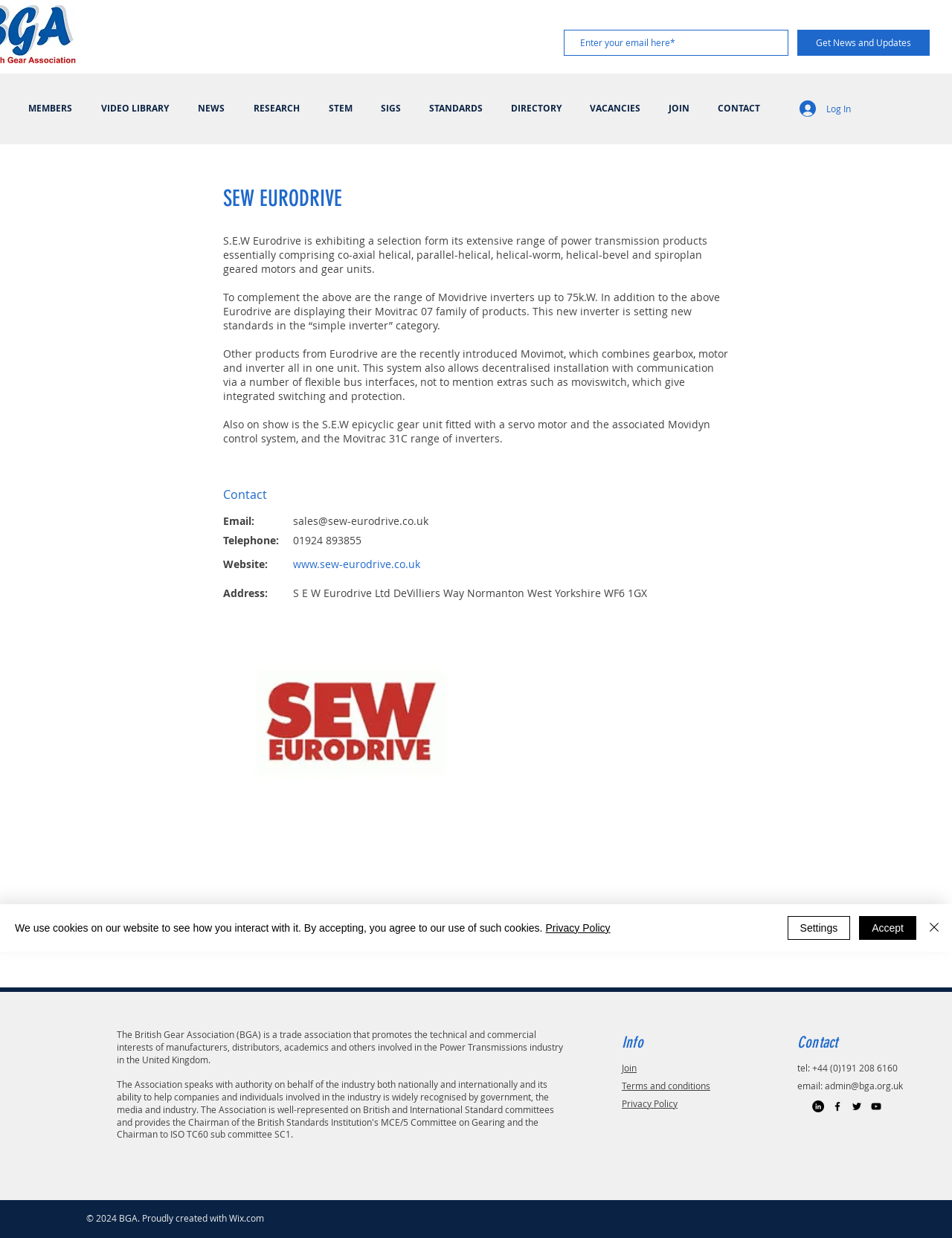Respond to the following question with a brief word or phrase:
What is the name of the trade association?

British Gear Association